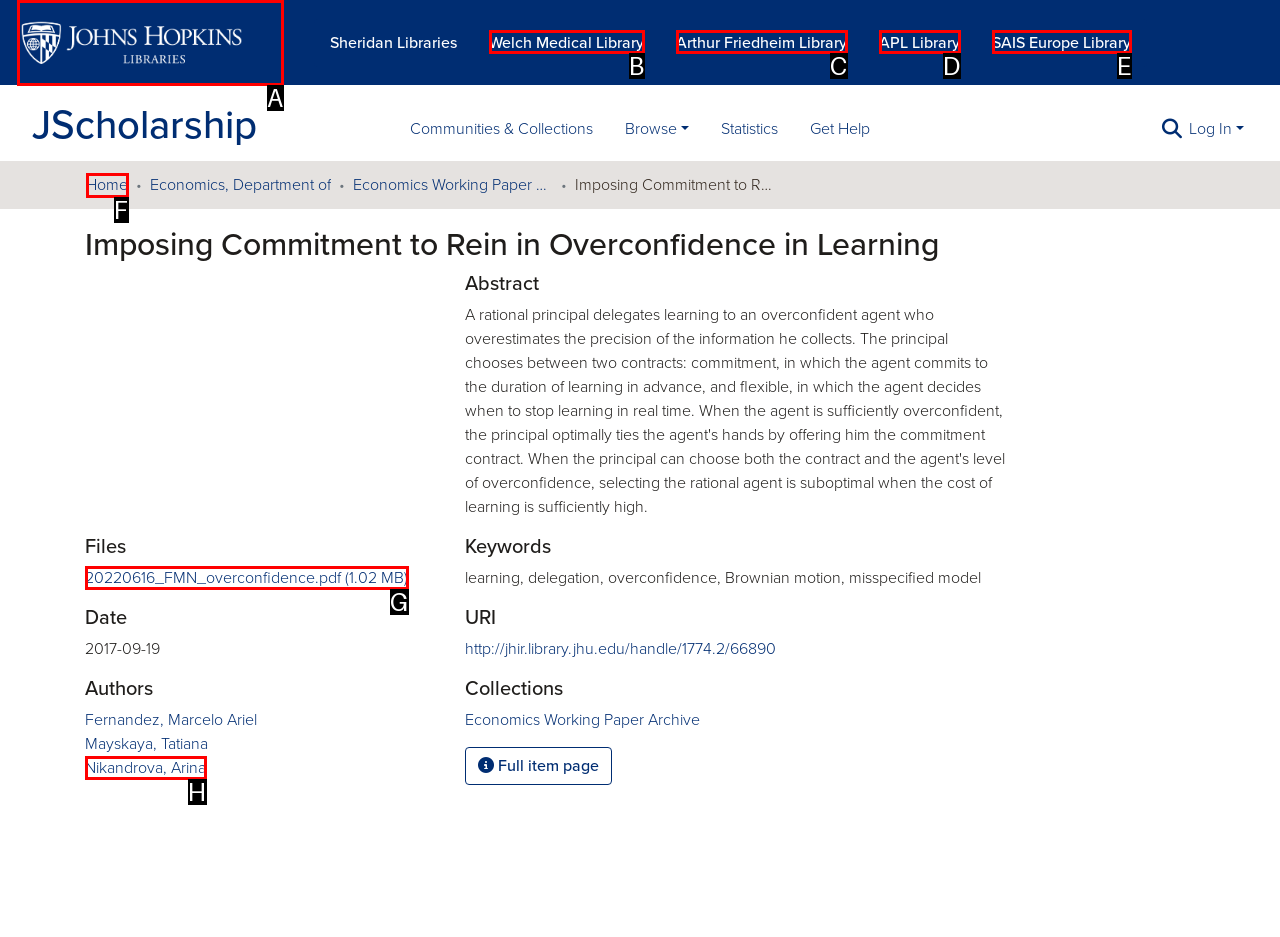Tell me the letter of the option that corresponds to the description: Nikandrova, Arina
Answer using the letter from the given choices directly.

H